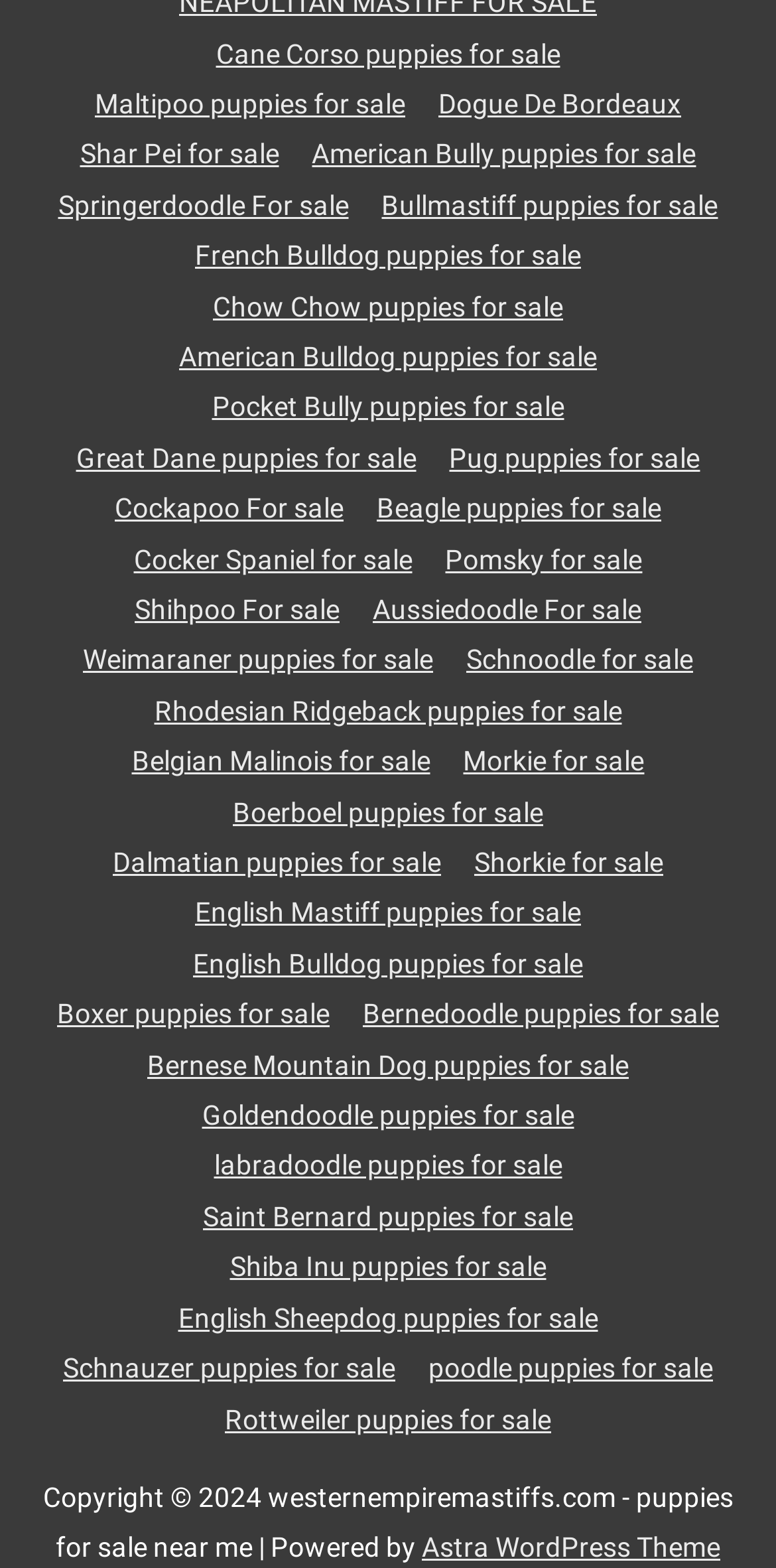Refer to the image and offer a detailed explanation in response to the question: What is the copyright year of the website?

I found the copyright year in the StaticText element with the text 'Copyright © 2024'.